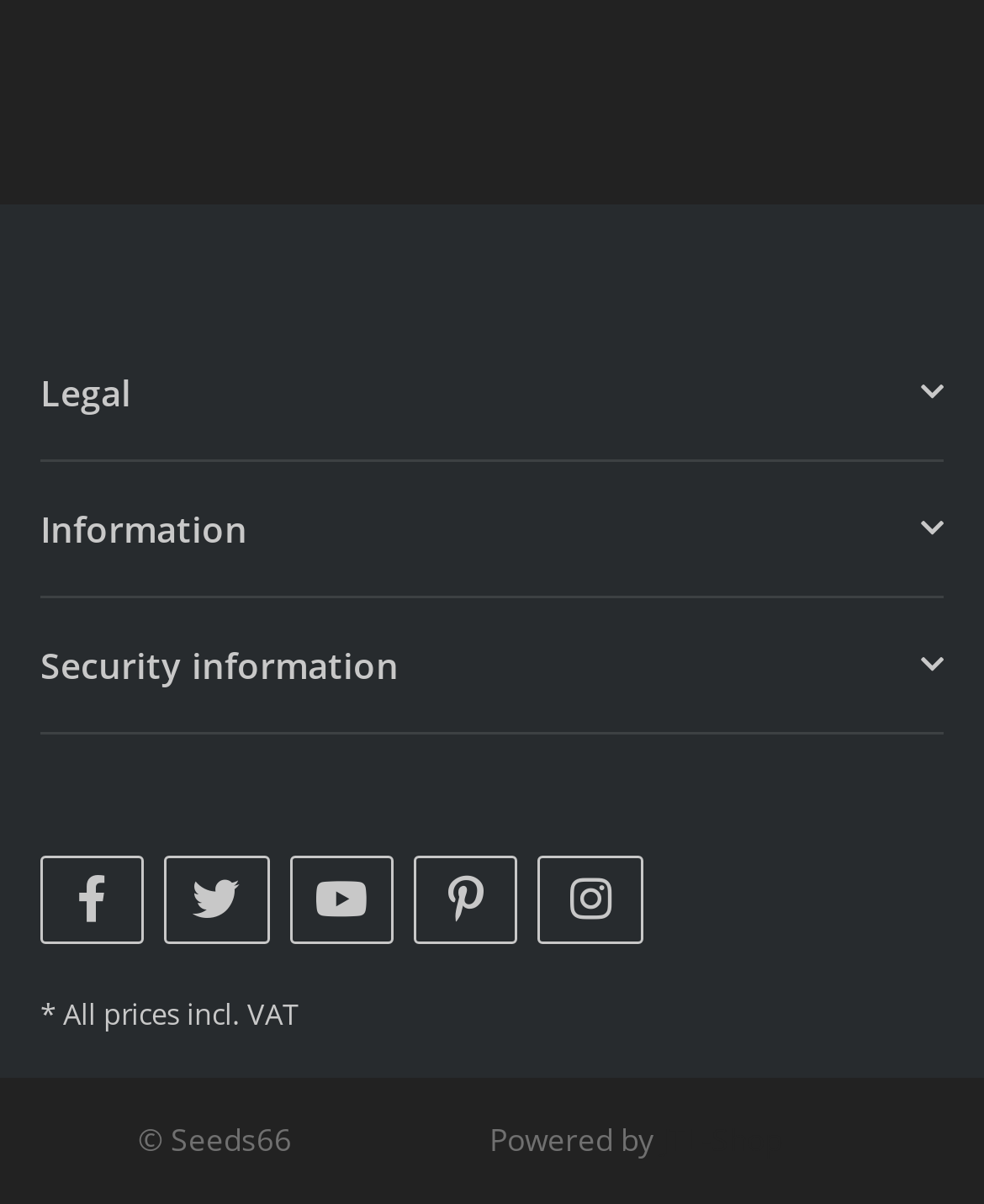Please provide the bounding box coordinates for the element that needs to be clicked to perform the instruction: "Click on Security information". The coordinates must consist of four float numbers between 0 and 1, formatted as [left, top, right, bottom].

[0.041, 0.531, 0.959, 0.575]